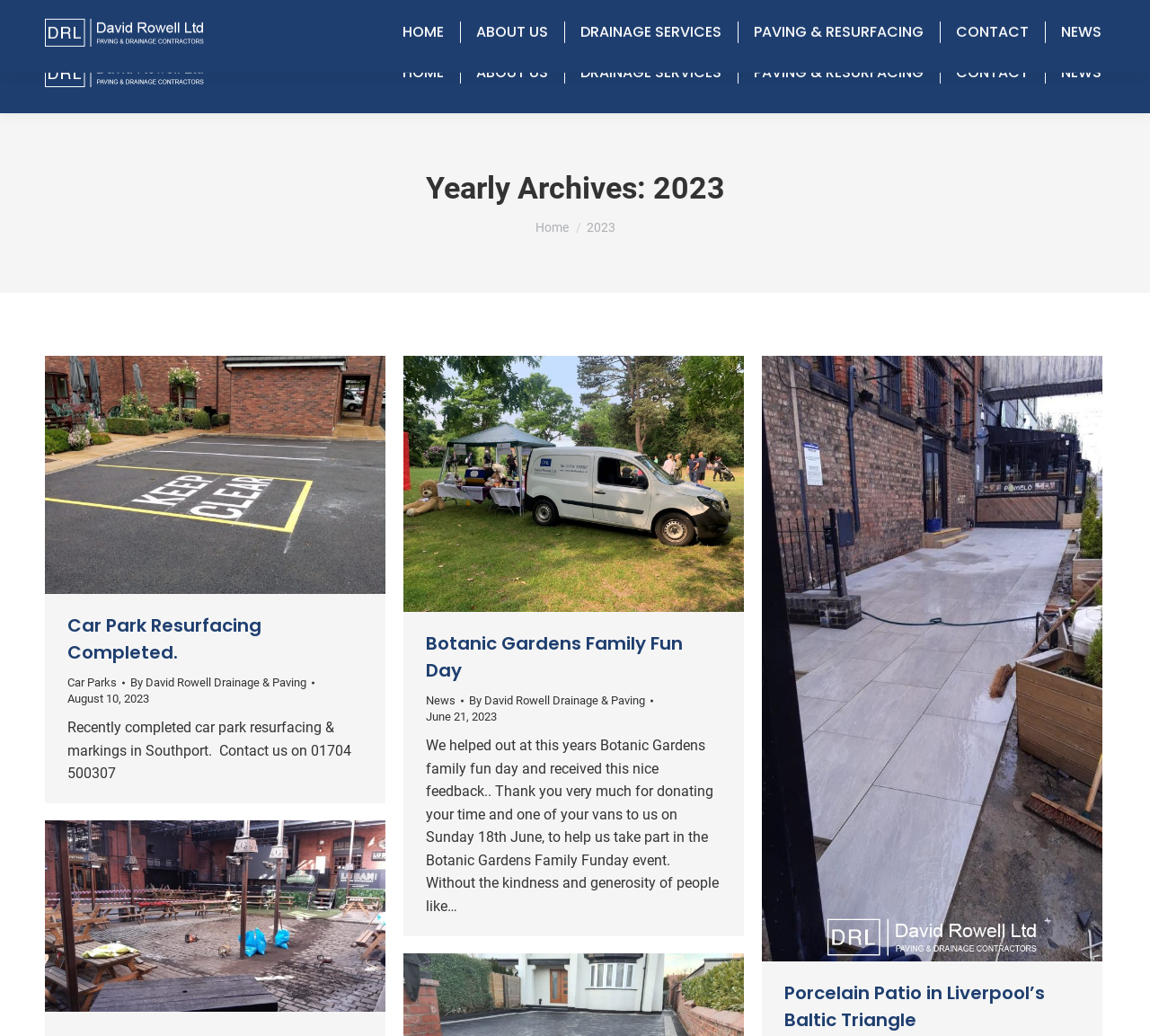Locate the bounding box coordinates of the clickable element to fulfill the following instruction: "Go to the HOME page". Provide the coordinates as four float numbers between 0 and 1 in the format [left, top, right, bottom].

[0.347, 0.047, 0.389, 0.094]